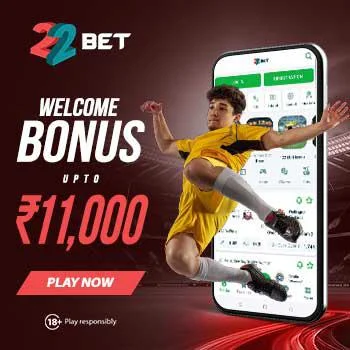Elaborate on all the key elements and details present in the image.

The image showcases a vibrant advertisement for 22bet, featuring an energetic football player in mid-action, leaping to kick a ball. The background is a blend of sports imagery, emphasizing a dynamic and engaging atmosphere, indicative of excitement in sports betting. Prominently displayed is the text "WELCOME BONUS" highlighted in bold, with the enticing offer "UPTO ₹11,000" beneath it. A clear call-to-action, "PLAY NOW," invites potential users to engage, while a reminder to "Play responsibly" adheres to responsible gaming practices. Overall, this visual effectively captures the thrill of sports and the promotional offering of 22bet, targeting enthusiasts in the gaming community.